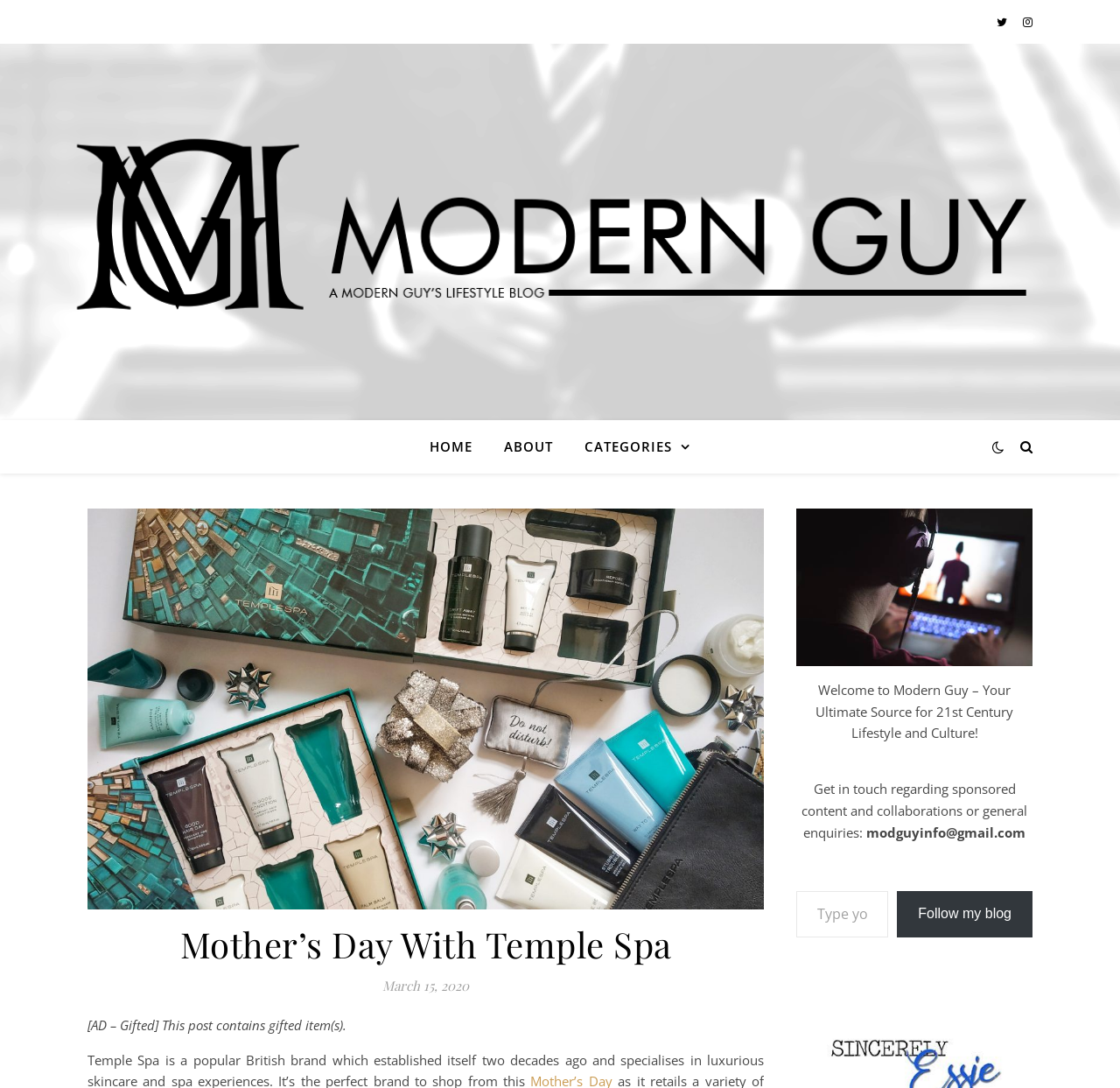Determine the primary headline of the webpage.

Mother’s Day With Temple Spa